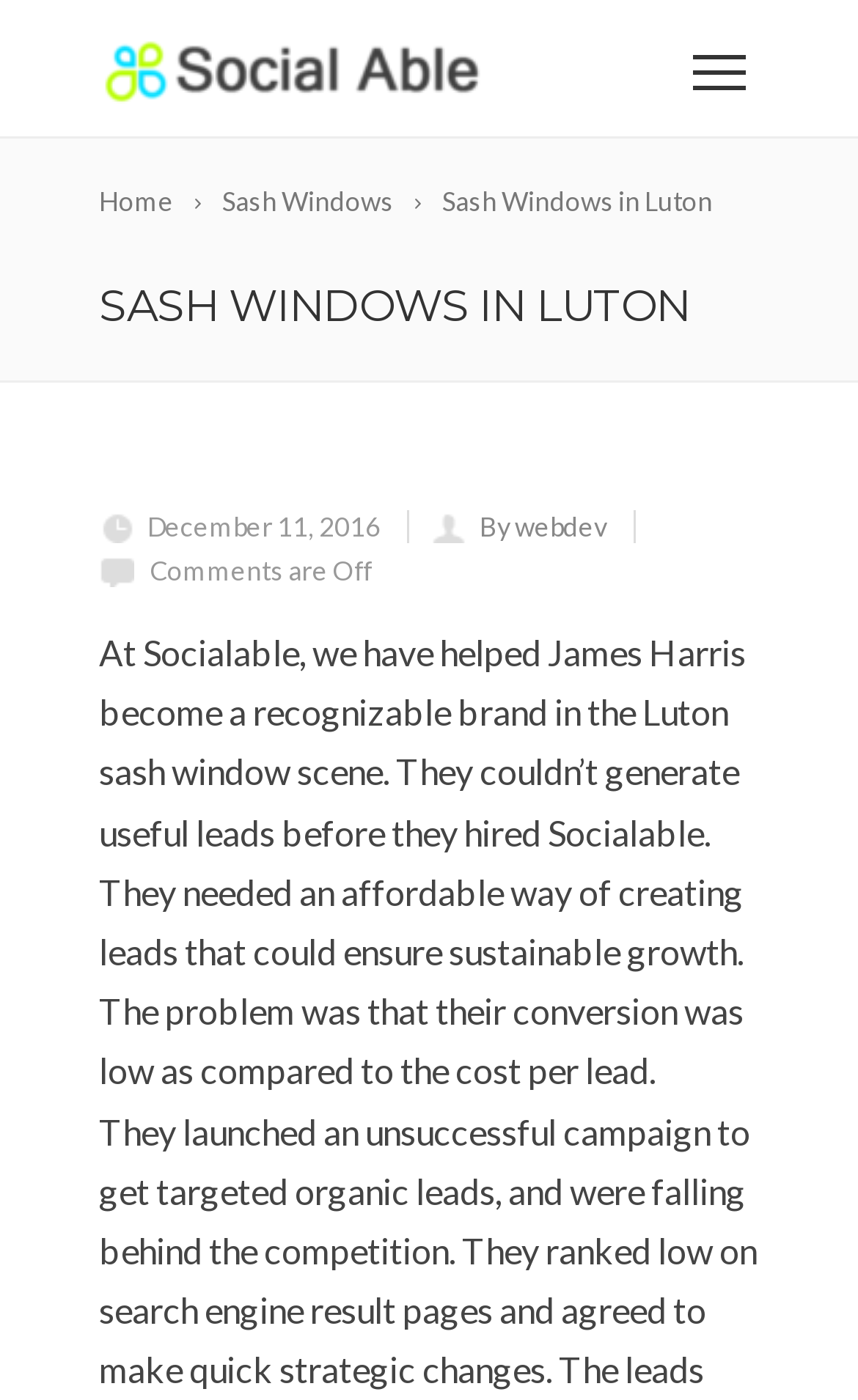Use the information in the screenshot to answer the question comprehensively: What is the problem faced by James Harris?

By reading the StaticText element with the text 'At Socialable, we have helped James Harris become a recognizable brand in the Luton sash window scene. ... The problem was that their conversion was low as compared to the cost per lead.' and its bounding box coordinates [0.115, 0.451, 0.869, 0.78], I can infer that James Harris faced a problem of low conversion rate.